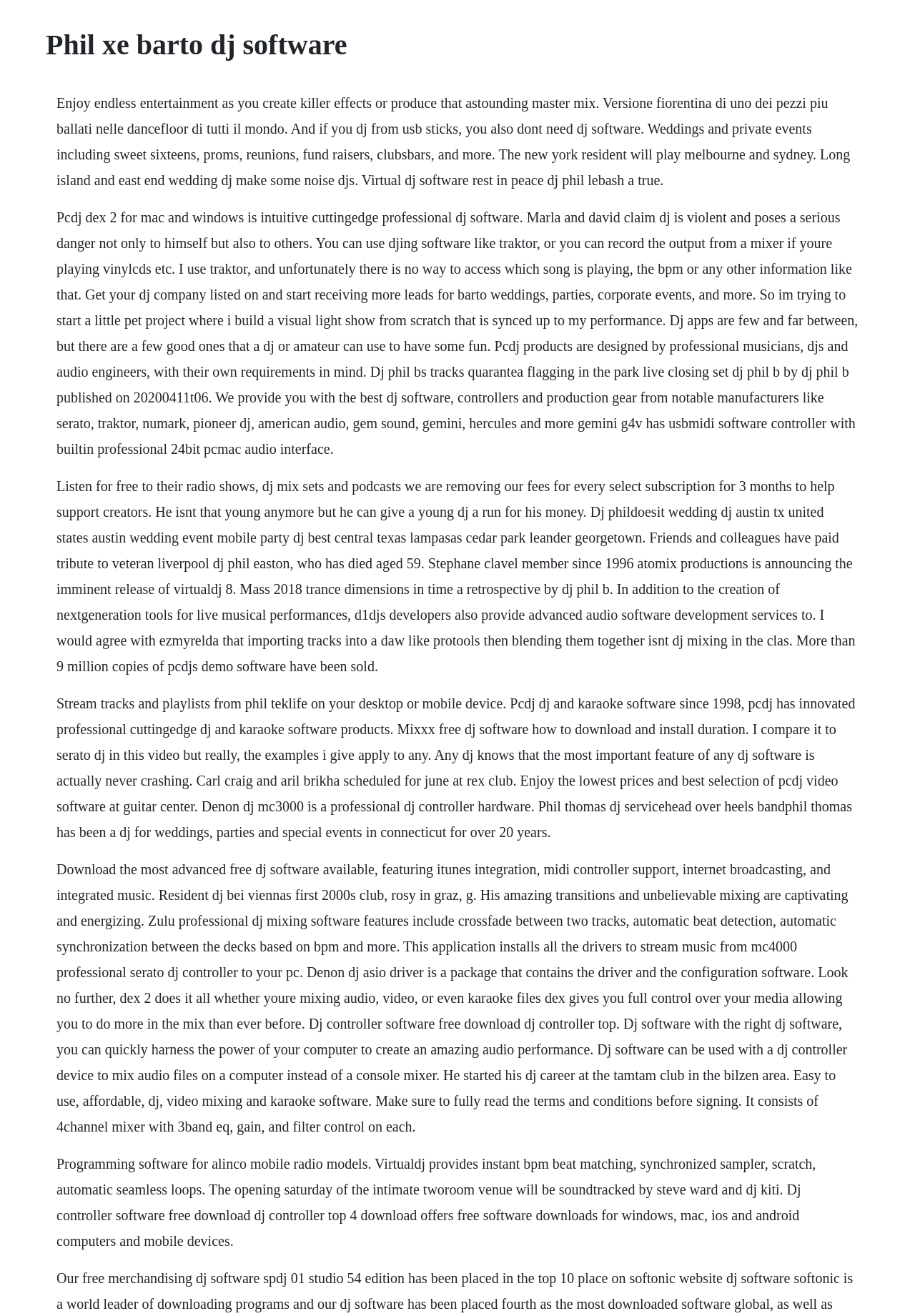Determine the heading of the webpage and extract its text content.

Phil xe barto dj software